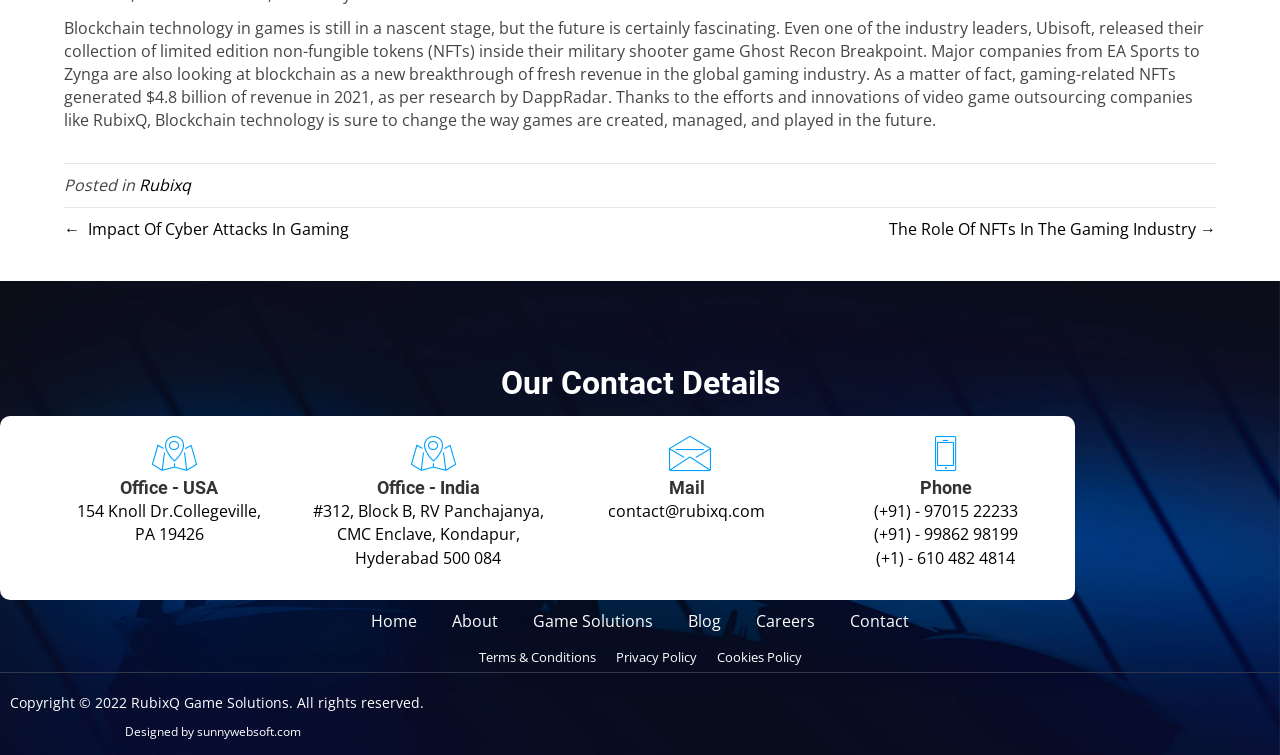Could you highlight the region that needs to be clicked to execute the instruction: "Contact RubixQ via email"?

[0.475, 0.662, 0.598, 0.693]